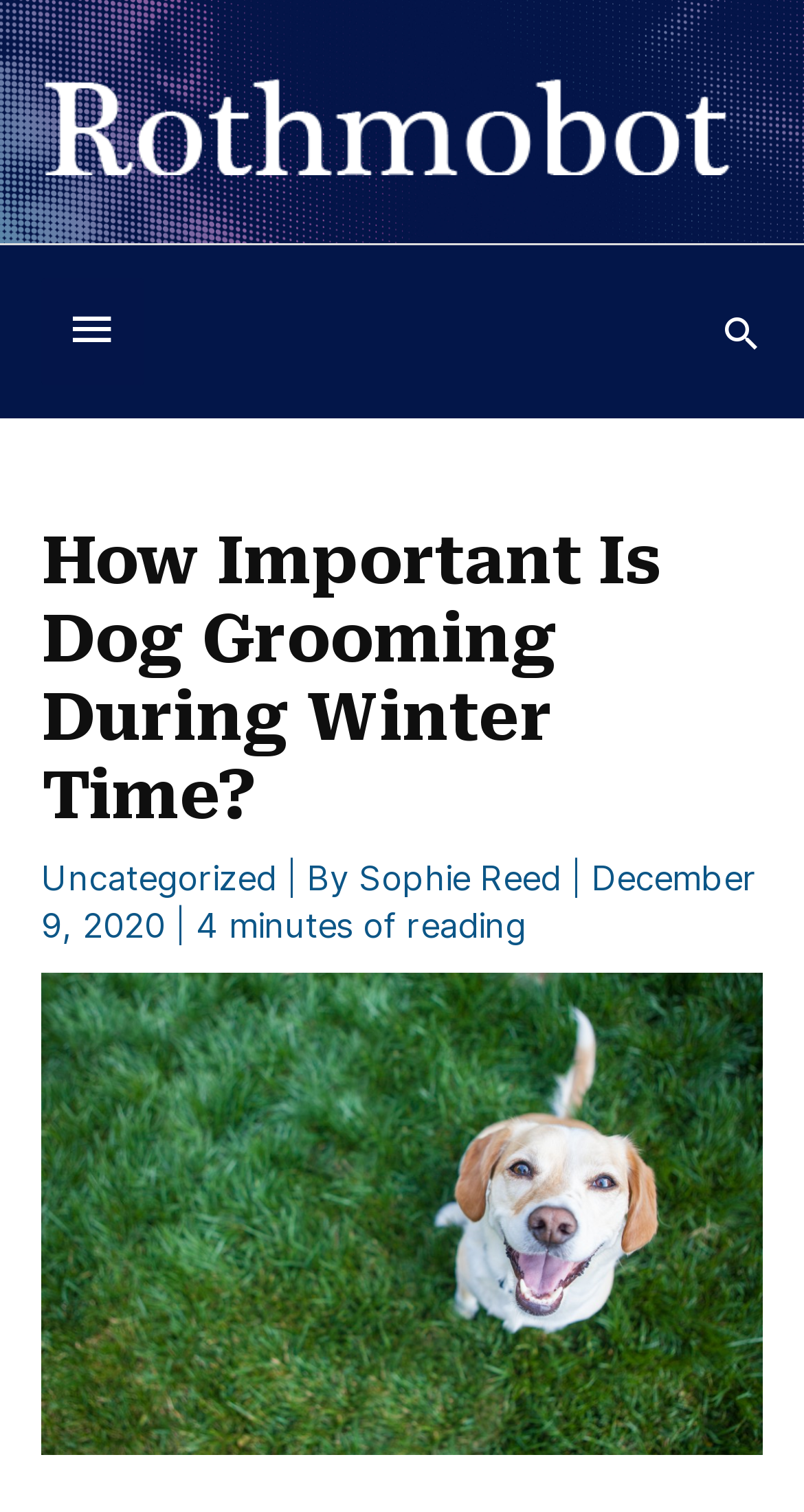What is the name of the website?
Please look at the screenshot and answer using one word or phrase.

Rothmobot